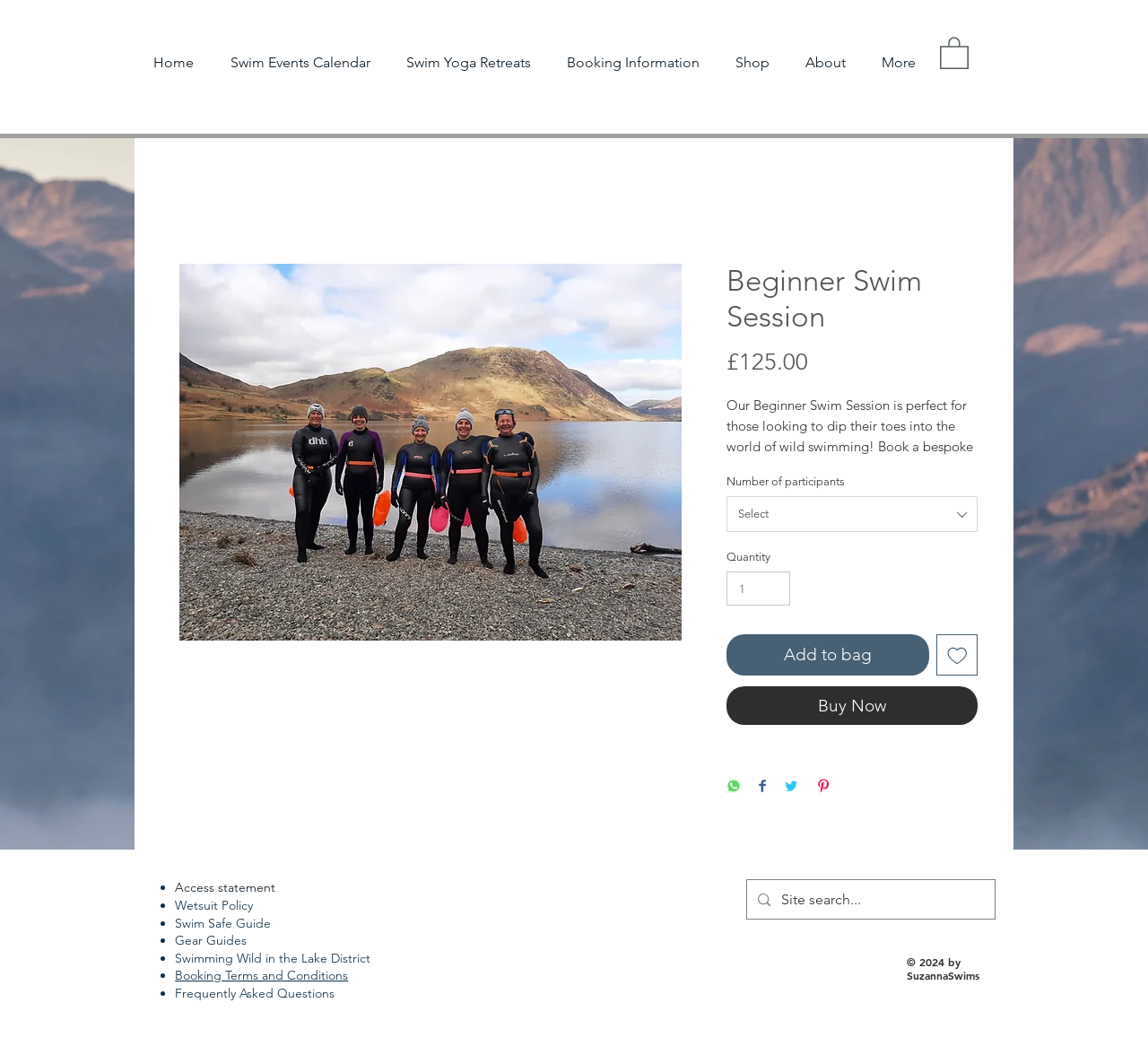Please identify the bounding box coordinates of the element on the webpage that should be clicked to follow this instruction: "Subscribe to the newsletter". The bounding box coordinates should be given as four float numbers between 0 and 1, formatted as [left, top, right, bottom].

None